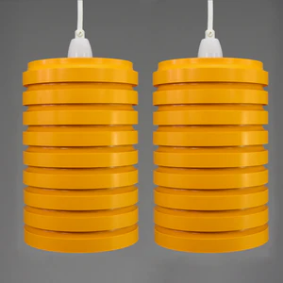Describe the image in great detail, covering all key points.

This image features a pair of striking Mid-Century Modern pendant lights, designed with a vibrant dark orange hue that adds a bold pop of color to any space. The fixtures exhibit a unique stacked design, comprising multiple circular layers that create a dynamic visual effect. Suspended from a clean, minimalistic white ceiling mount, these lights blend retro aesthetics with contemporary charm. Ideal for enhancing dining areas, living rooms, or modern kitchens, they showcase both style and functionality. The artistic arrangement of the light source ensures they provide ample illumination while serving as eye-catching decorative elements. Regular price for this stylish duo is £425.00, making them a perfect investment for design enthusiasts looking to elevate their home decor.